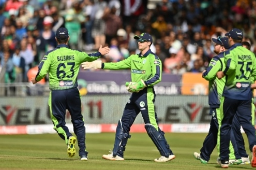What is the atmosphere of the game like?
Using the image as a reference, answer the question with a short word or phrase.

vibrant